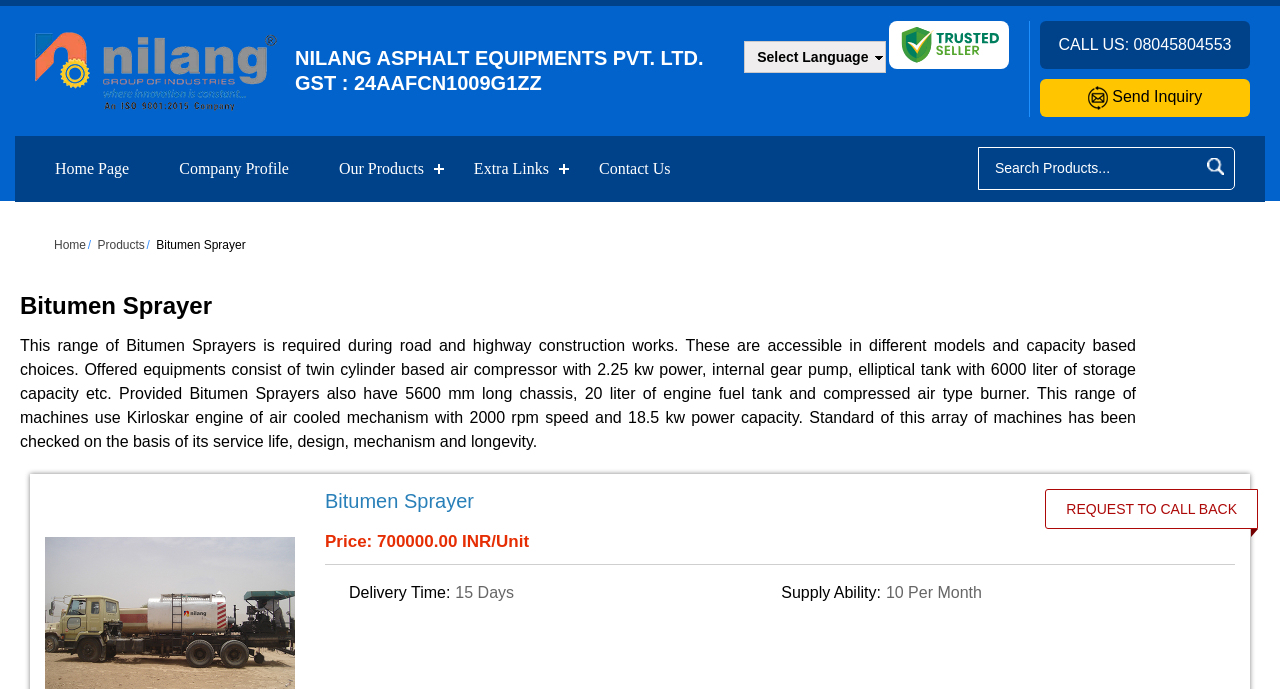Find and specify the bounding box coordinates that correspond to the clickable region for the instruction: "Read the post 'Obama: Sailor for Social Change and Movement Man'".

None